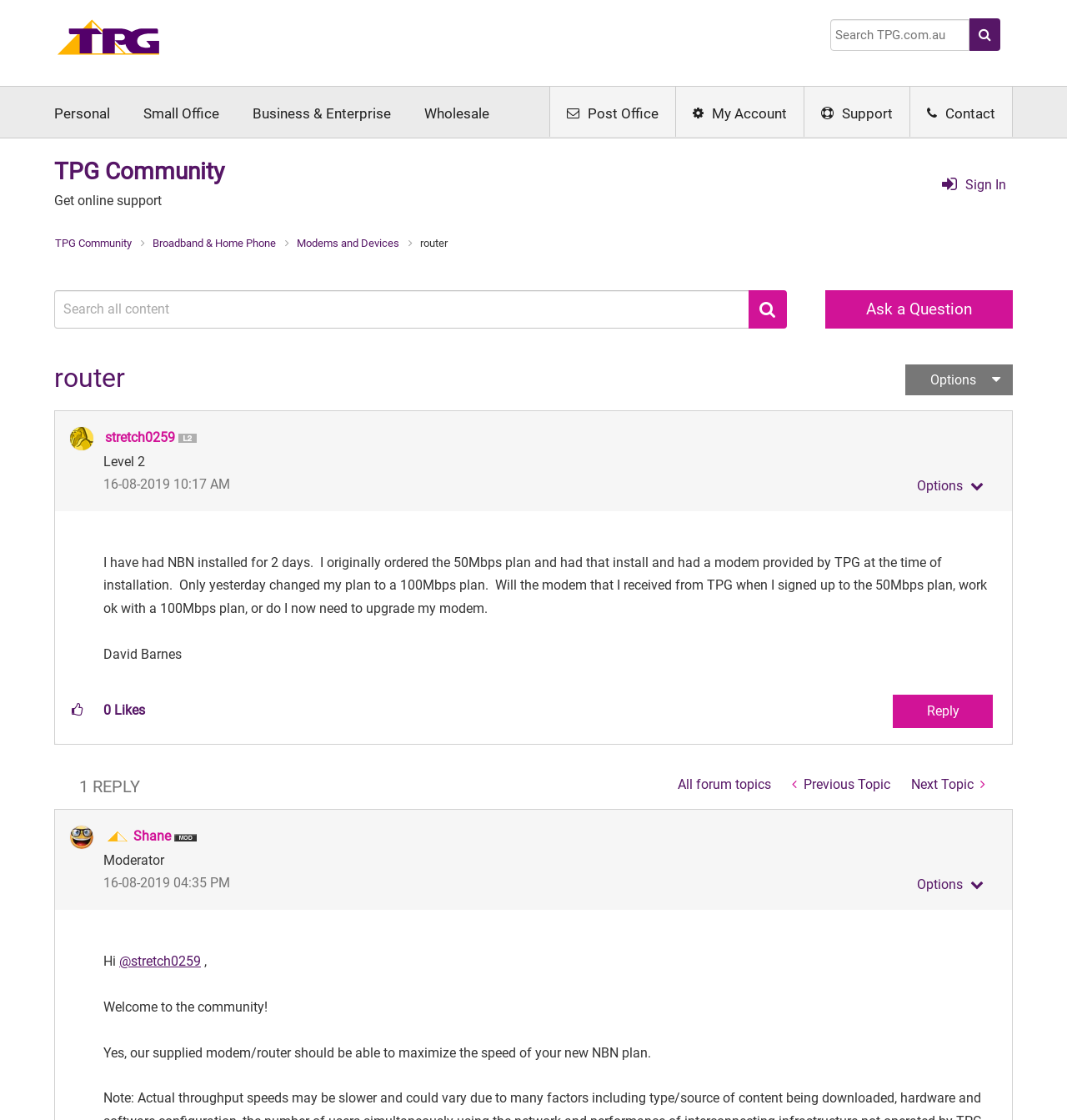What is the name of the community?
Please answer the question with as much detail and depth as you can.

I determined the answer by looking at the heading element with the text 'TPG Community' which is located at the top of the webpage.